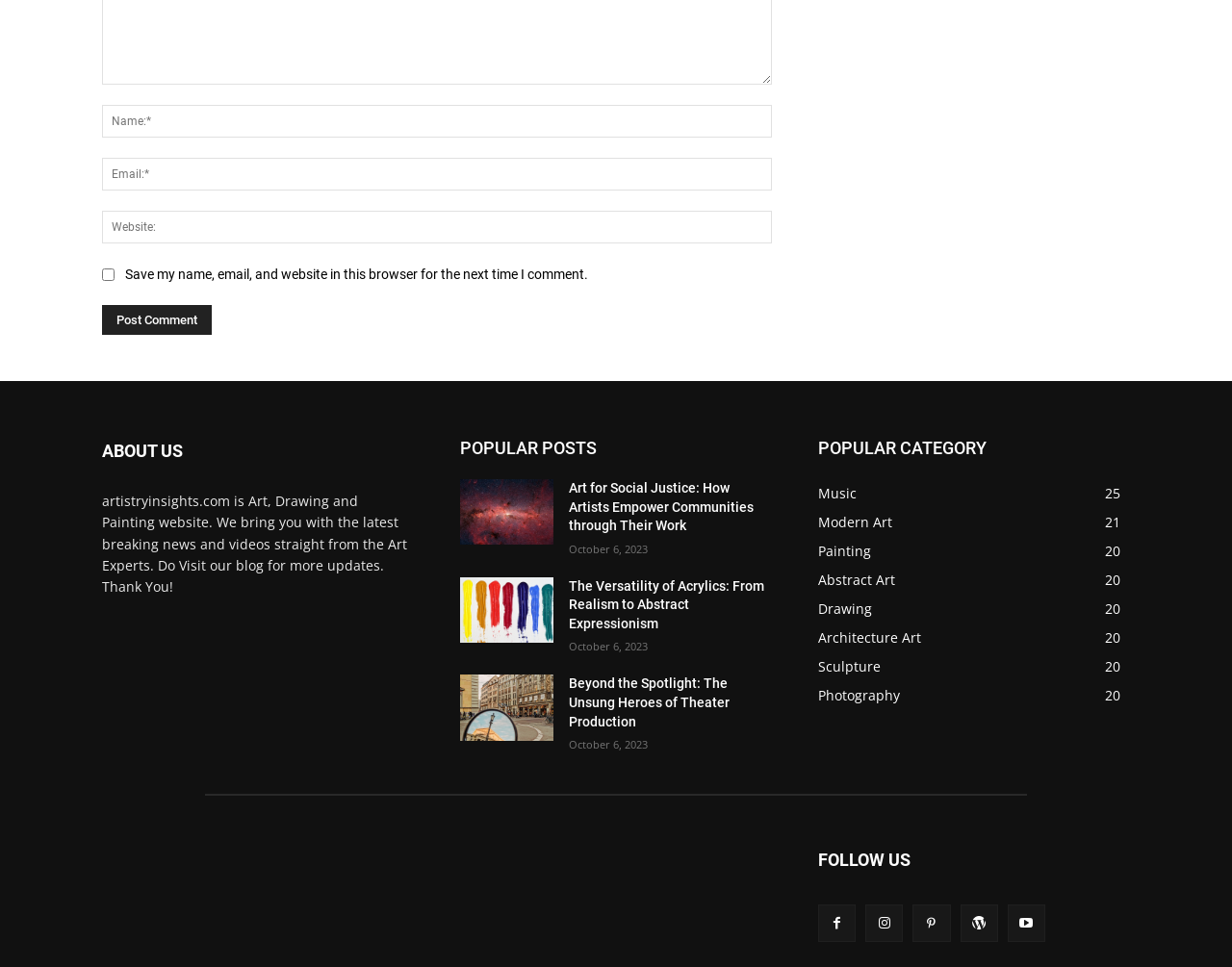Please find the bounding box coordinates of the clickable region needed to complete the following instruction: "Enter your name". The bounding box coordinates must consist of four float numbers between 0 and 1, i.e., [left, top, right, bottom].

[0.083, 0.109, 0.627, 0.142]